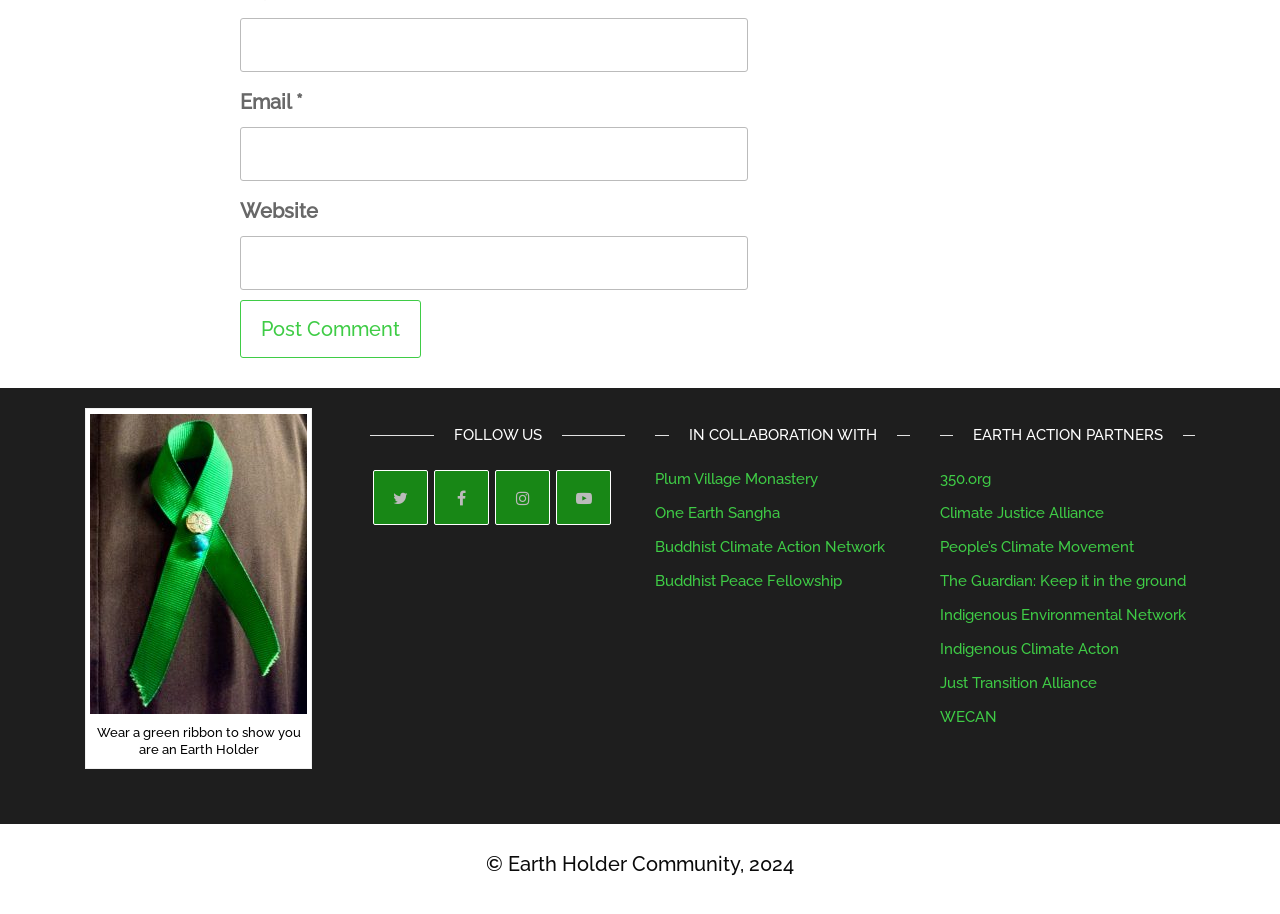Identify the bounding box coordinates of the specific part of the webpage to click to complete this instruction: "Follow on Facebook".

[0.291, 0.514, 0.334, 0.574]